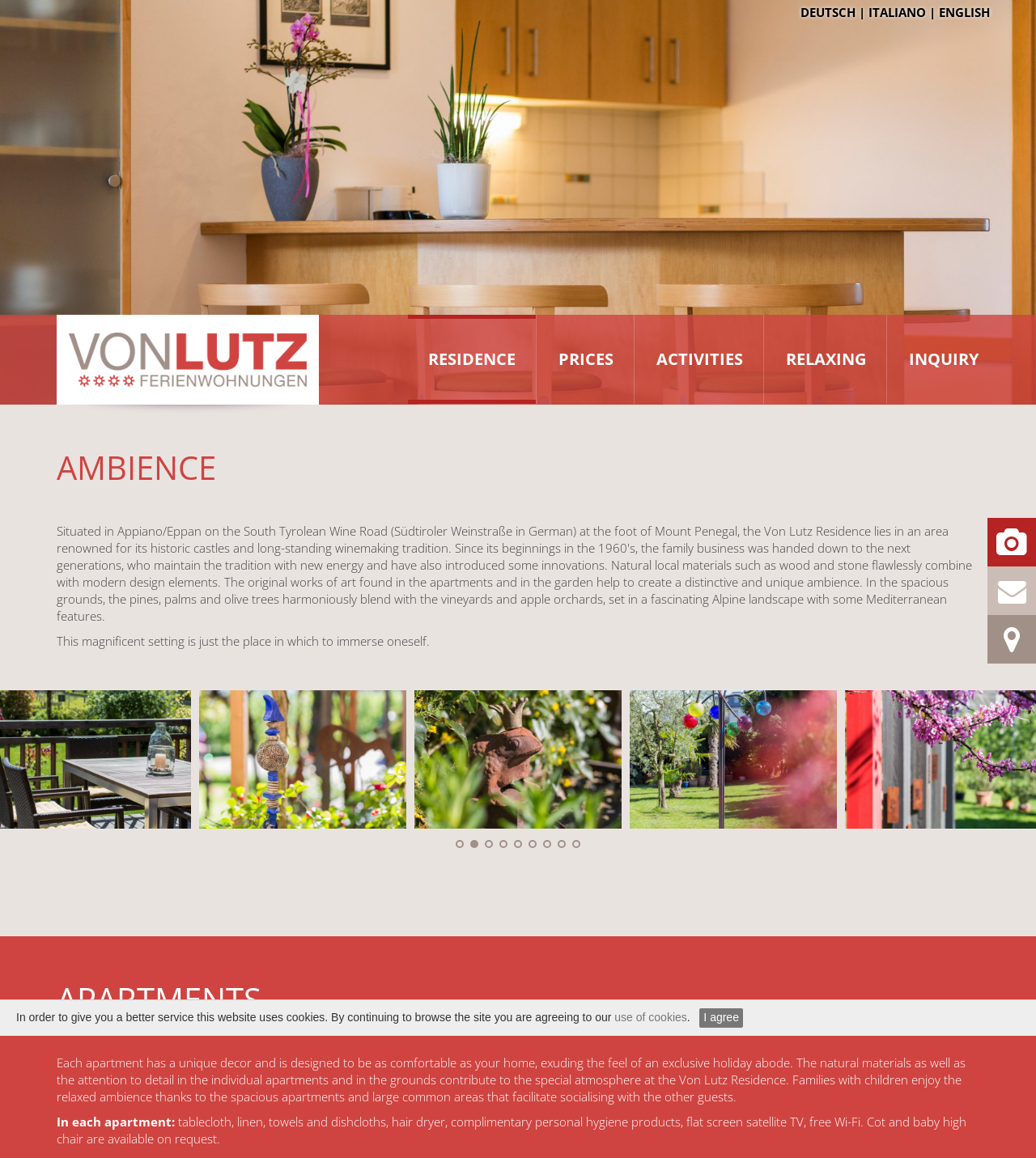Please give a one-word or short phrase response to the following question: 
What language options are available on this website?

DEUTSCH, ITALIANO, ENGLISH